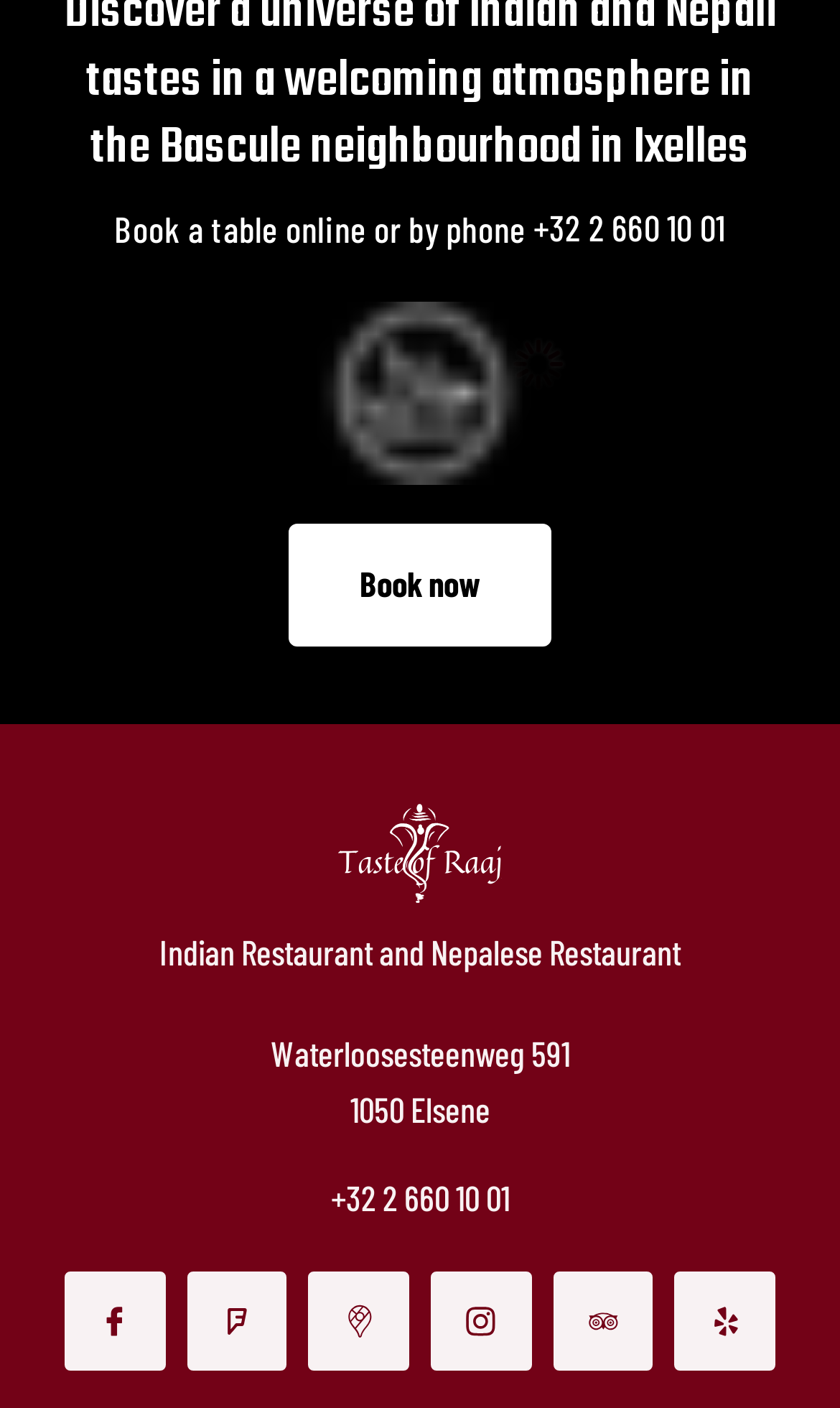Please determine the bounding box coordinates of the element to click on in order to accomplish the following task: "visit Popular Post". Ensure the coordinates are four float numbers ranging from 0 to 1, i.e., [left, top, right, bottom].

None